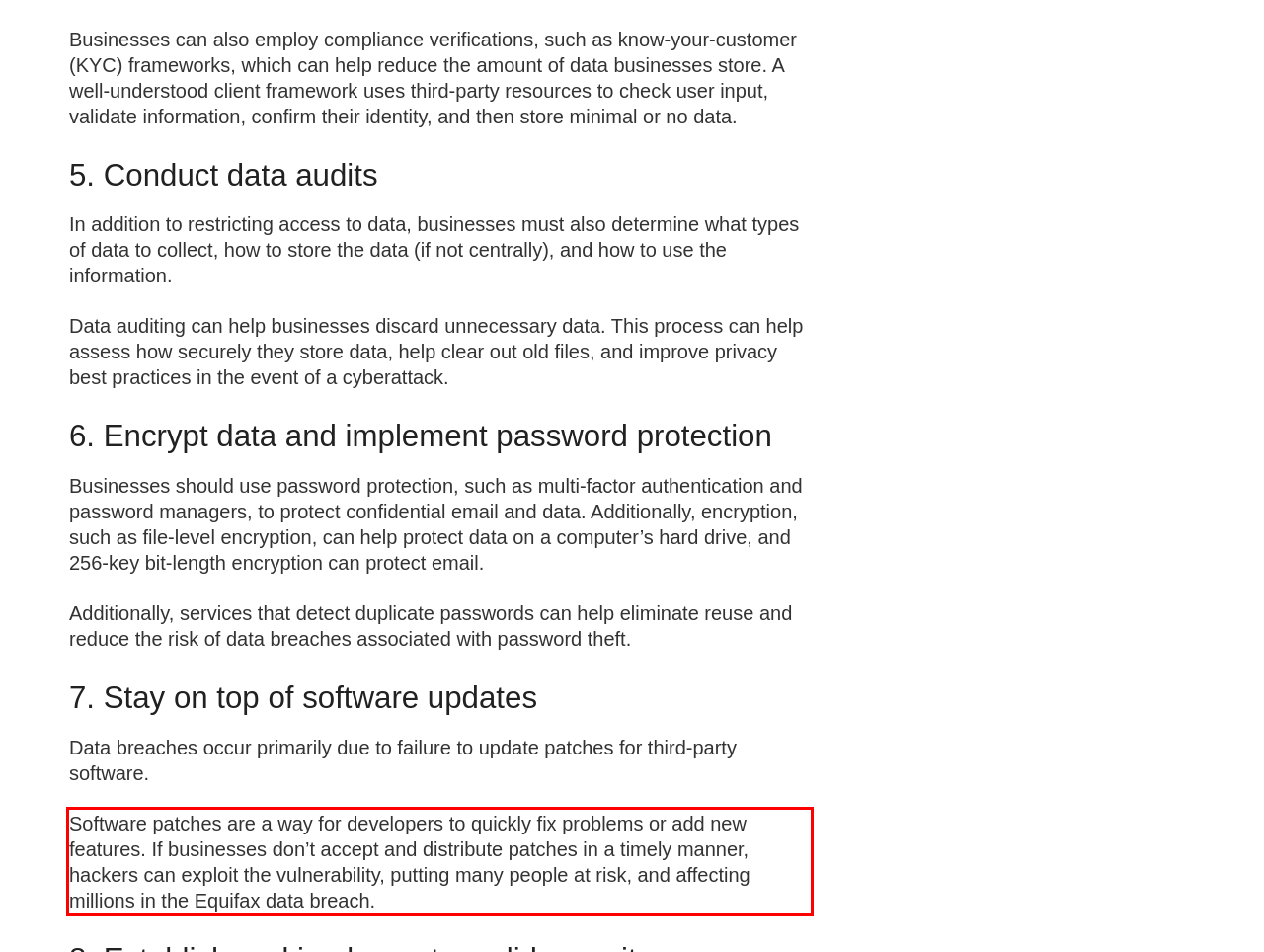There is a UI element on the webpage screenshot marked by a red bounding box. Extract and generate the text content from within this red box.

Software patches are a way for developers to quickly fix problems or add new features. If businesses don’t accept and distribute patches in a timely manner, hackers can exploit the vulnerability, putting many people at risk, and affecting millions in the Equifax data breach.